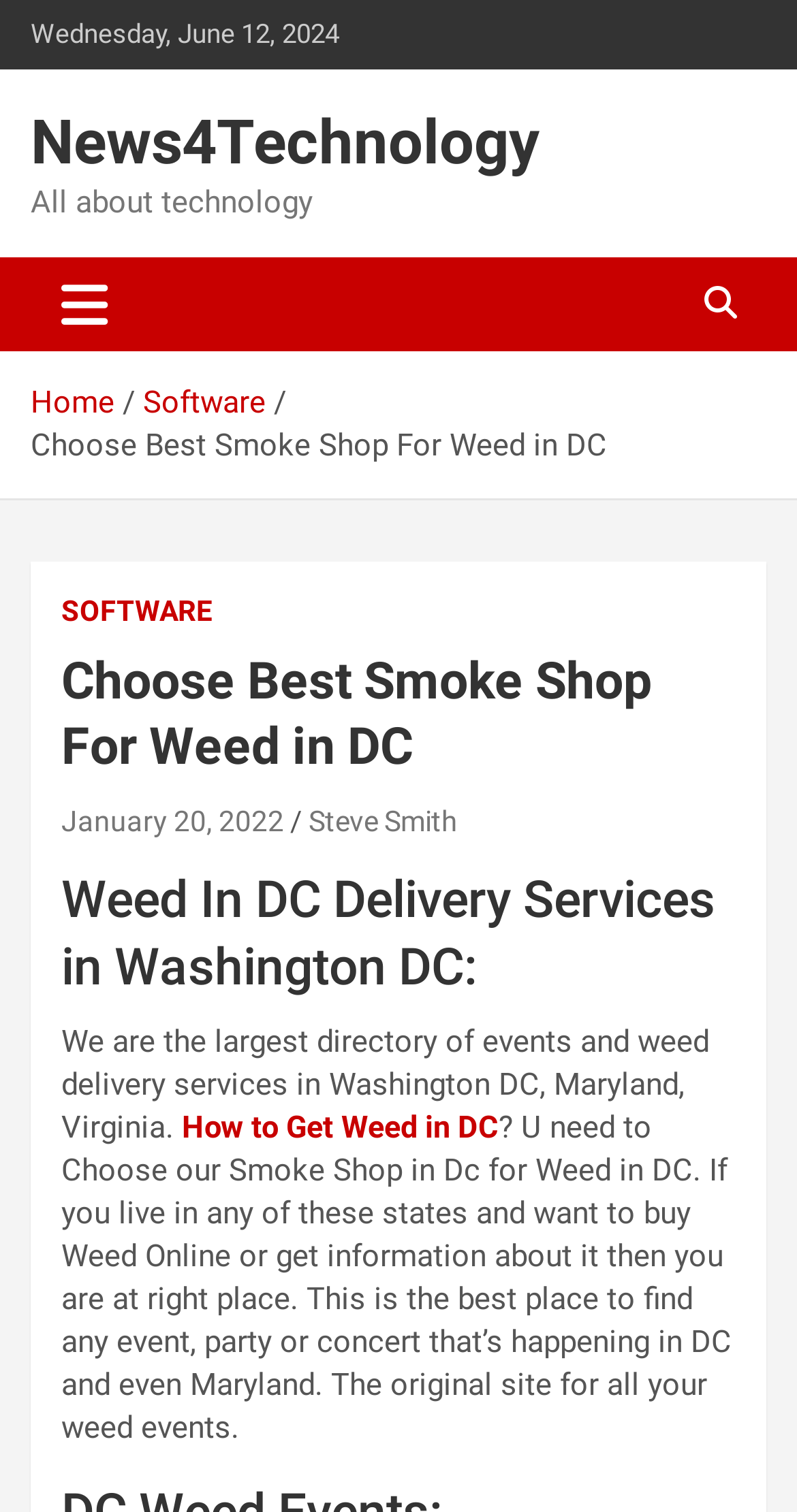Determine the bounding box coordinates of the clickable element necessary to fulfill the instruction: "Toggle navigation". Provide the coordinates as four float numbers within the 0 to 1 range, i.e., [left, top, right, bottom].

[0.038, 0.17, 0.174, 0.233]